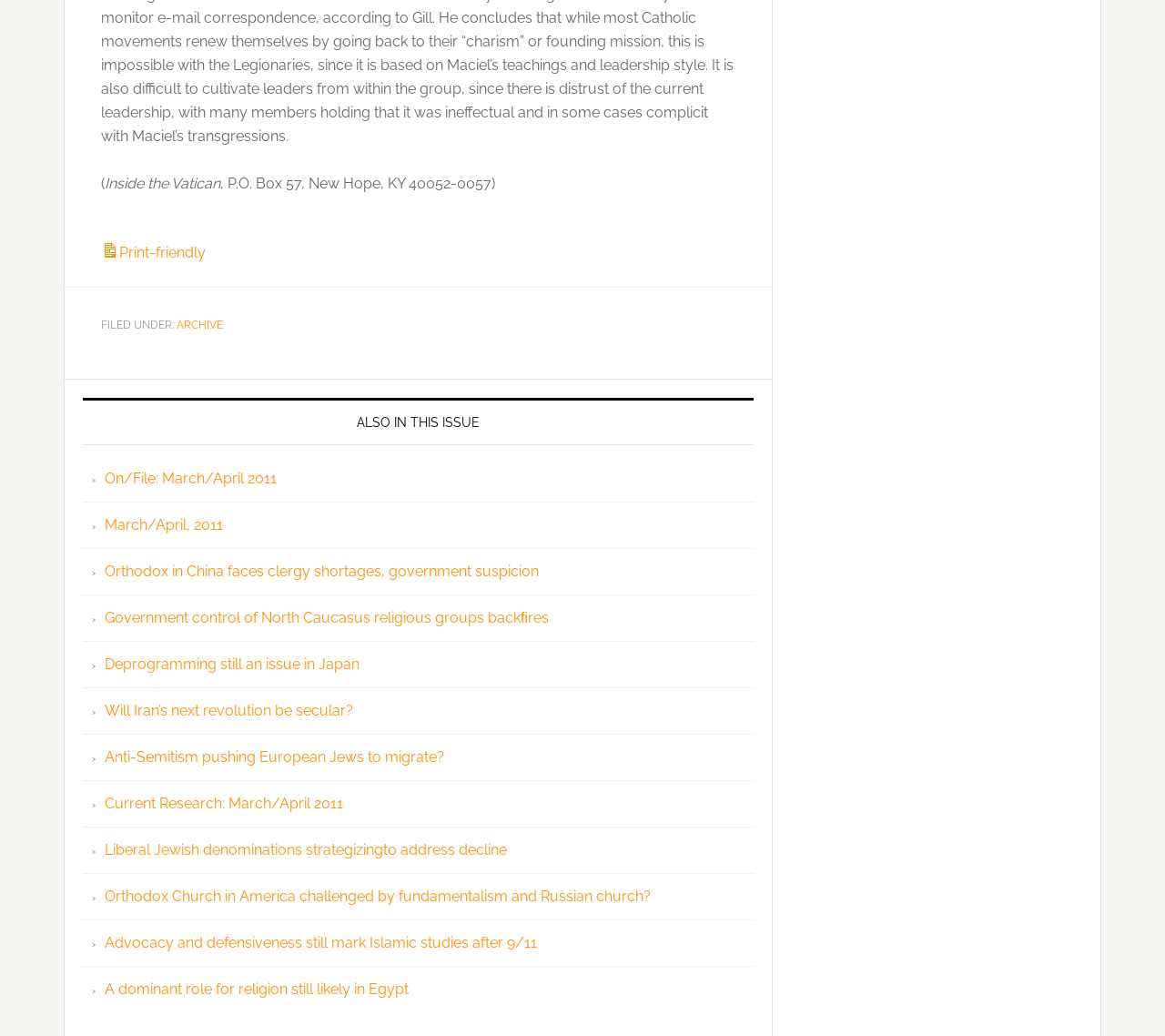Determine the bounding box coordinates of the UI element described below. Use the format (top-left x, top-left y, bottom-right x, bottom-right y) with floating point numbers between 0 and 1: On/File: March/April 2011

[0.09, 0.454, 0.238, 0.47]